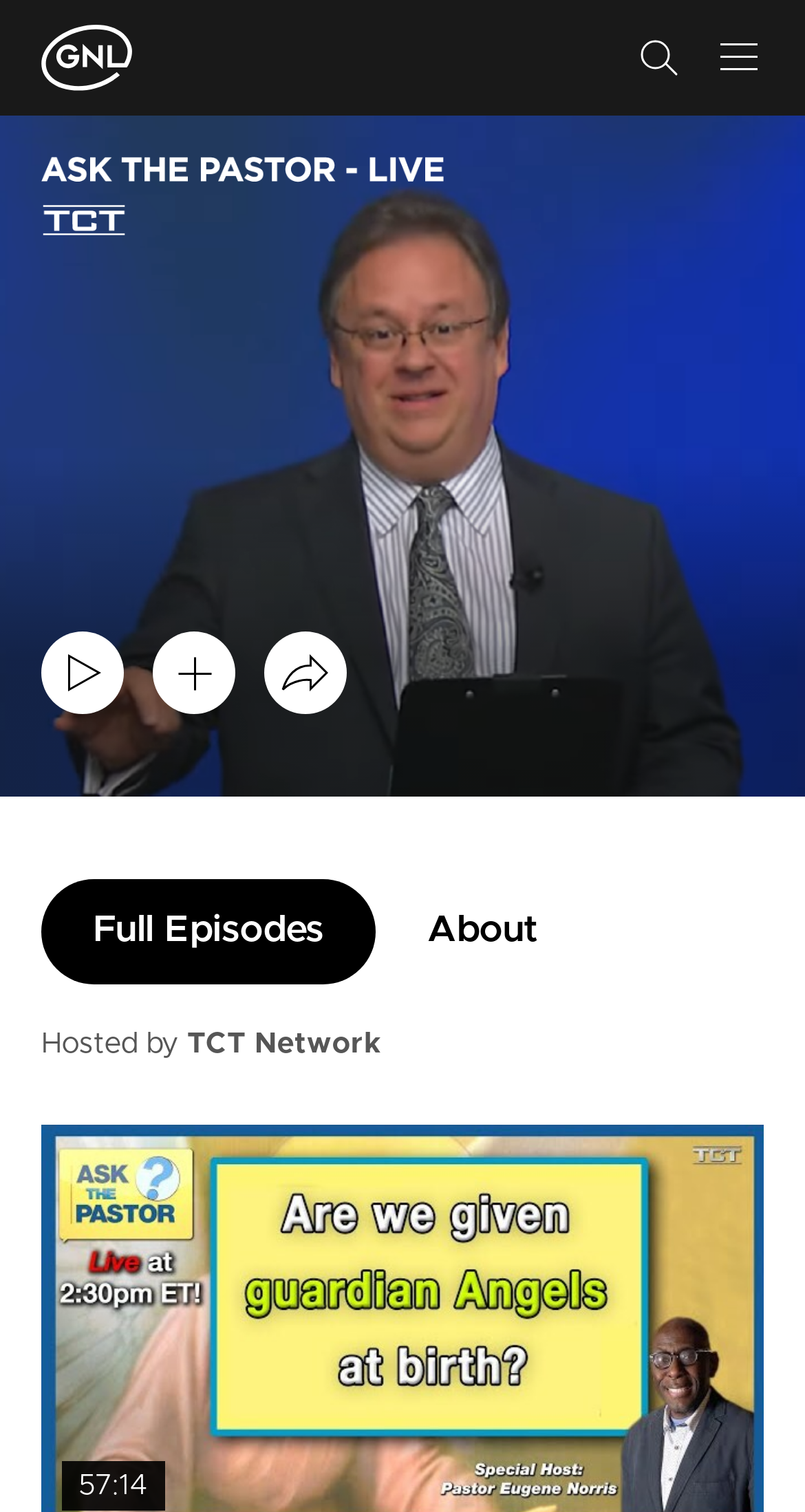How many social media buttons are there?
Provide a concise answer using a single word or phrase based on the image.

3